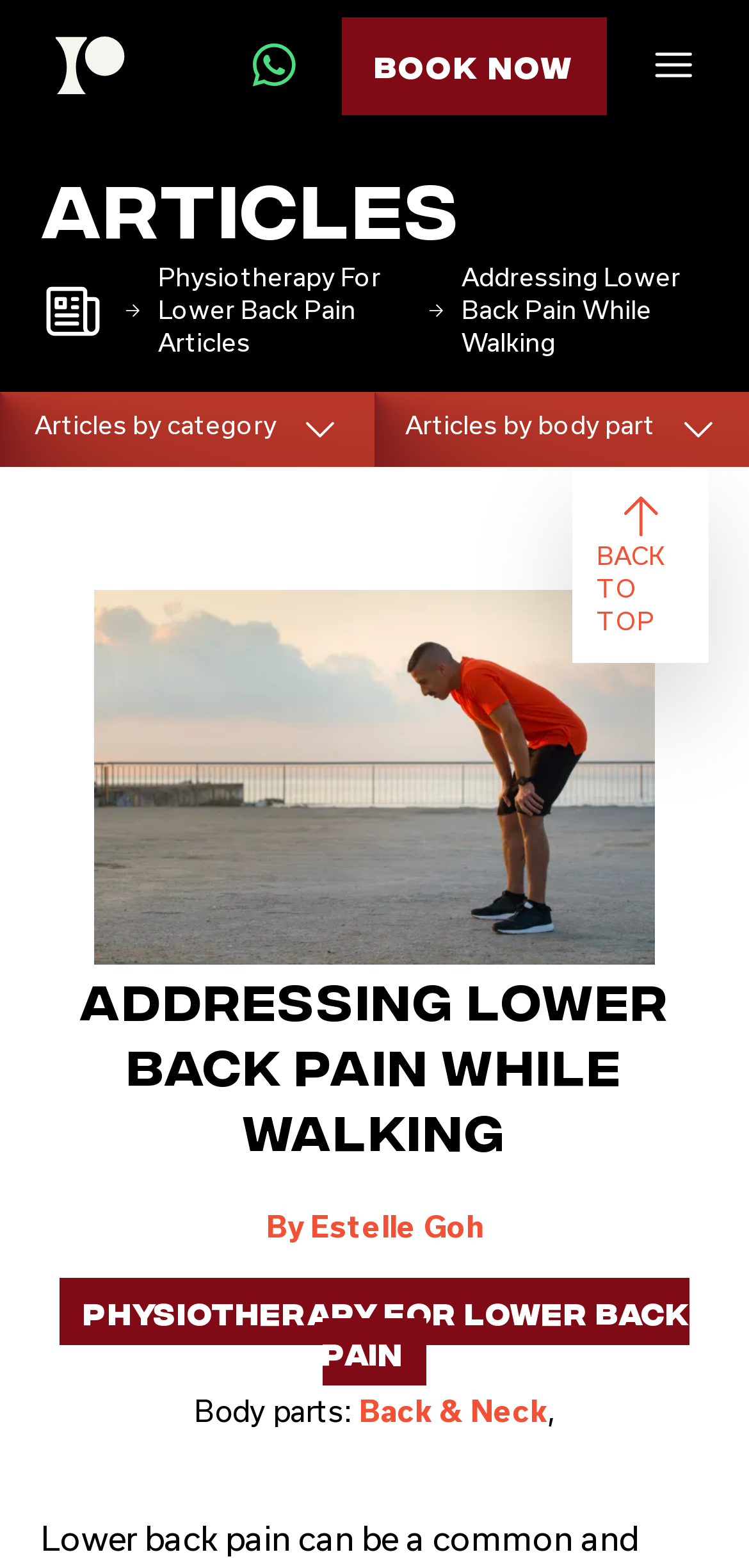Predict the bounding box coordinates of the UI element that matches this description: "Articles". The coordinates should be in the format [left, top, right, bottom] with each value between 0 and 1.

[0.054, 0.104, 0.946, 0.156]